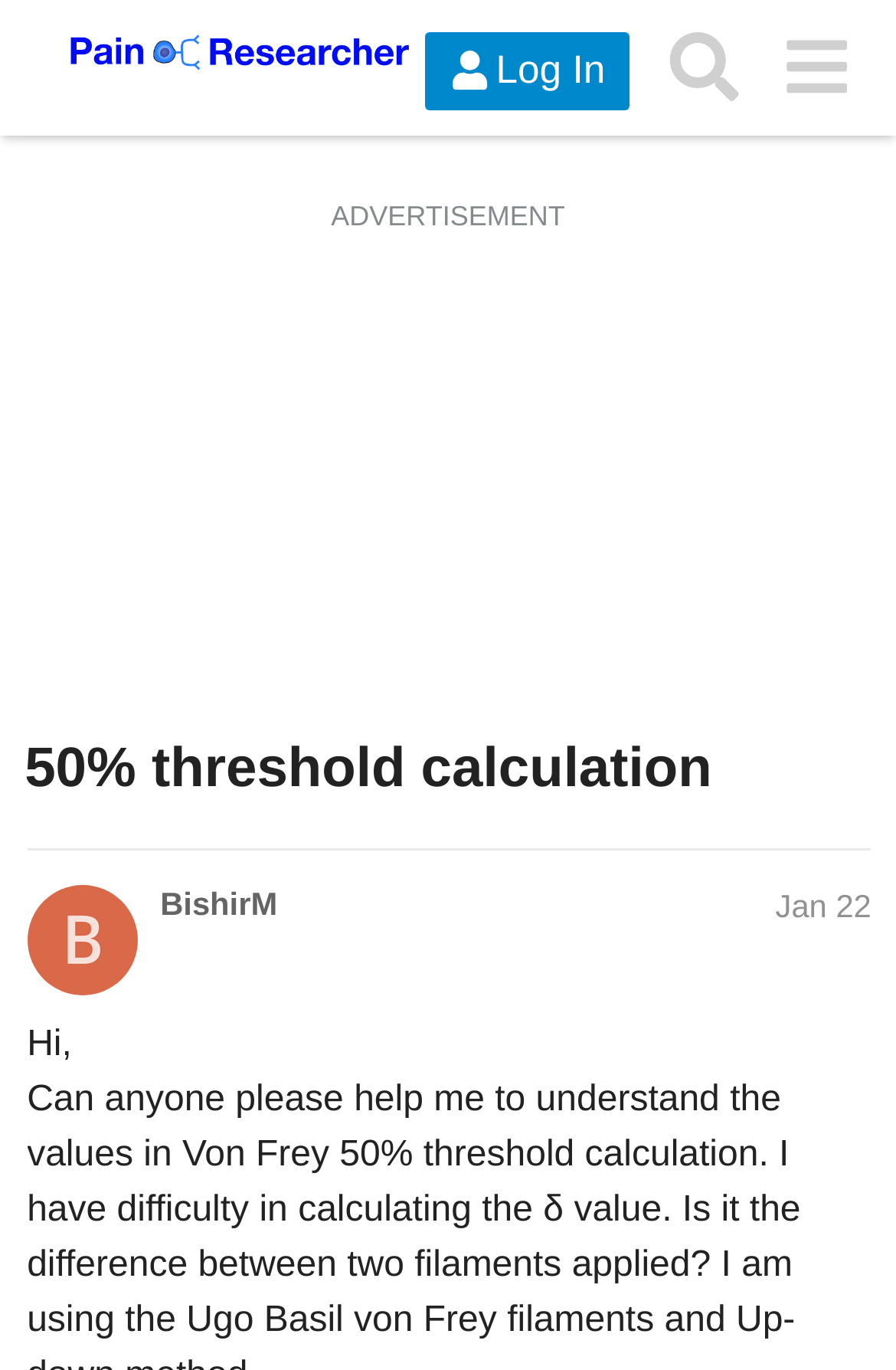Locate the bounding box coordinates of the element to click to perform the following action: 'View the '50% threshold calculation' link'. The coordinates should be given as four float values between 0 and 1, in the form of [left, top, right, bottom].

[0.027, 0.539, 0.795, 0.585]